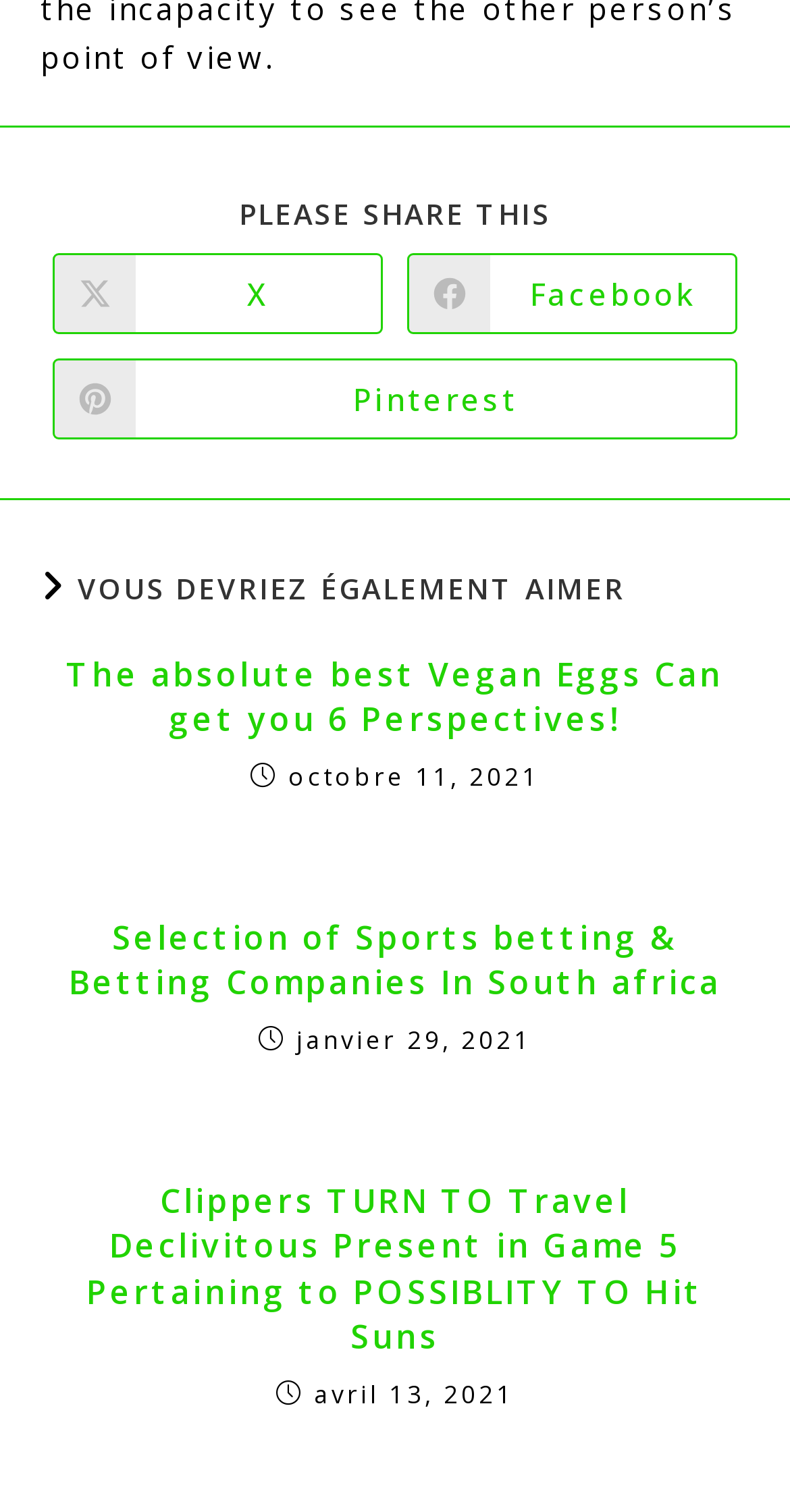Refer to the image and answer the question with as much detail as possible: What is the platform mentioned in the 'Partager sur' link?

The 'Partager sur' link is associated with the text 'Partager sur Facebook', which suggests that the platform mentioned is Facebook. This link is likely intended to allow users to share content on their Facebook profiles.